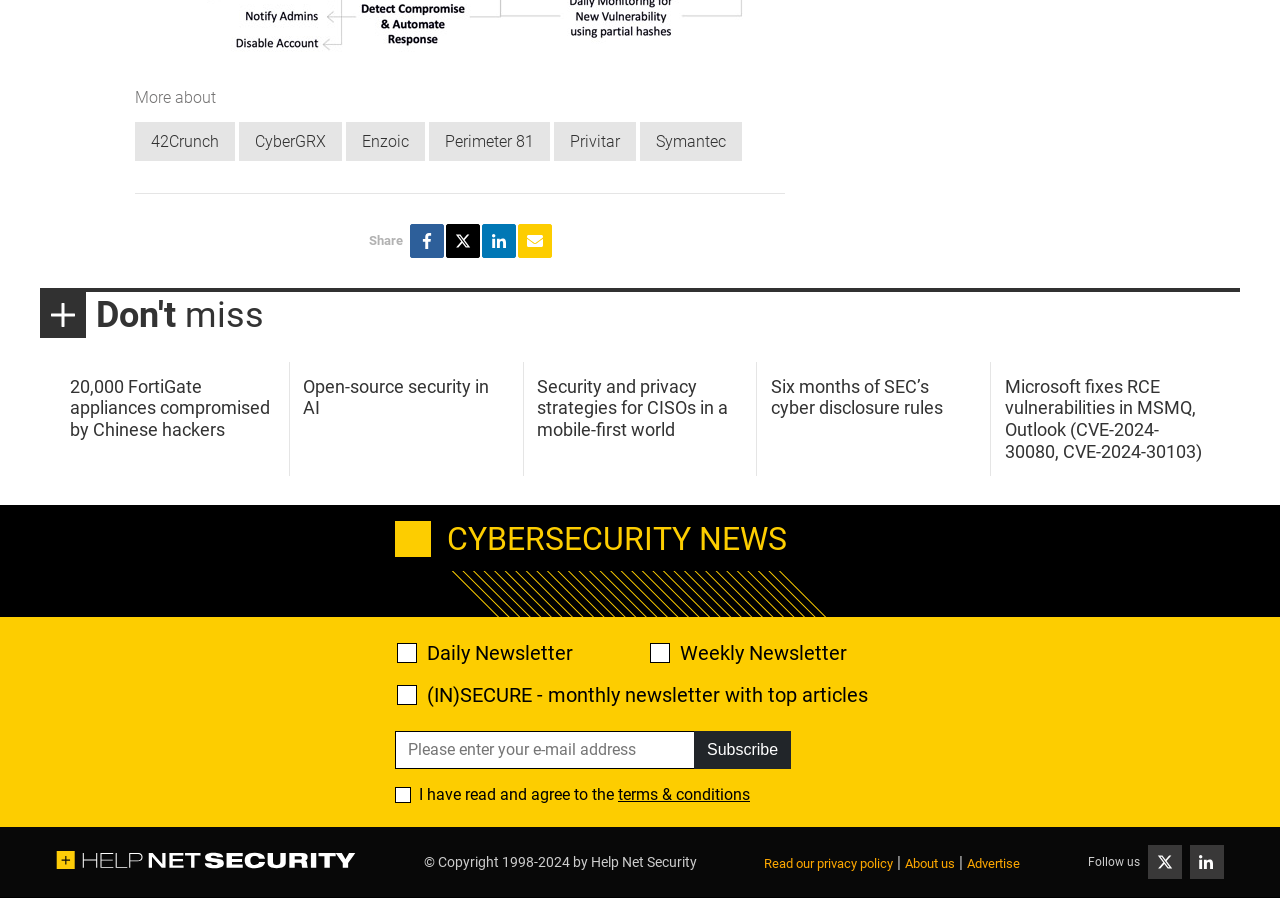Find and specify the bounding box coordinates that correspond to the clickable region for the instruction: "Follow on Twitter".

[0.93, 0.941, 0.956, 0.979]